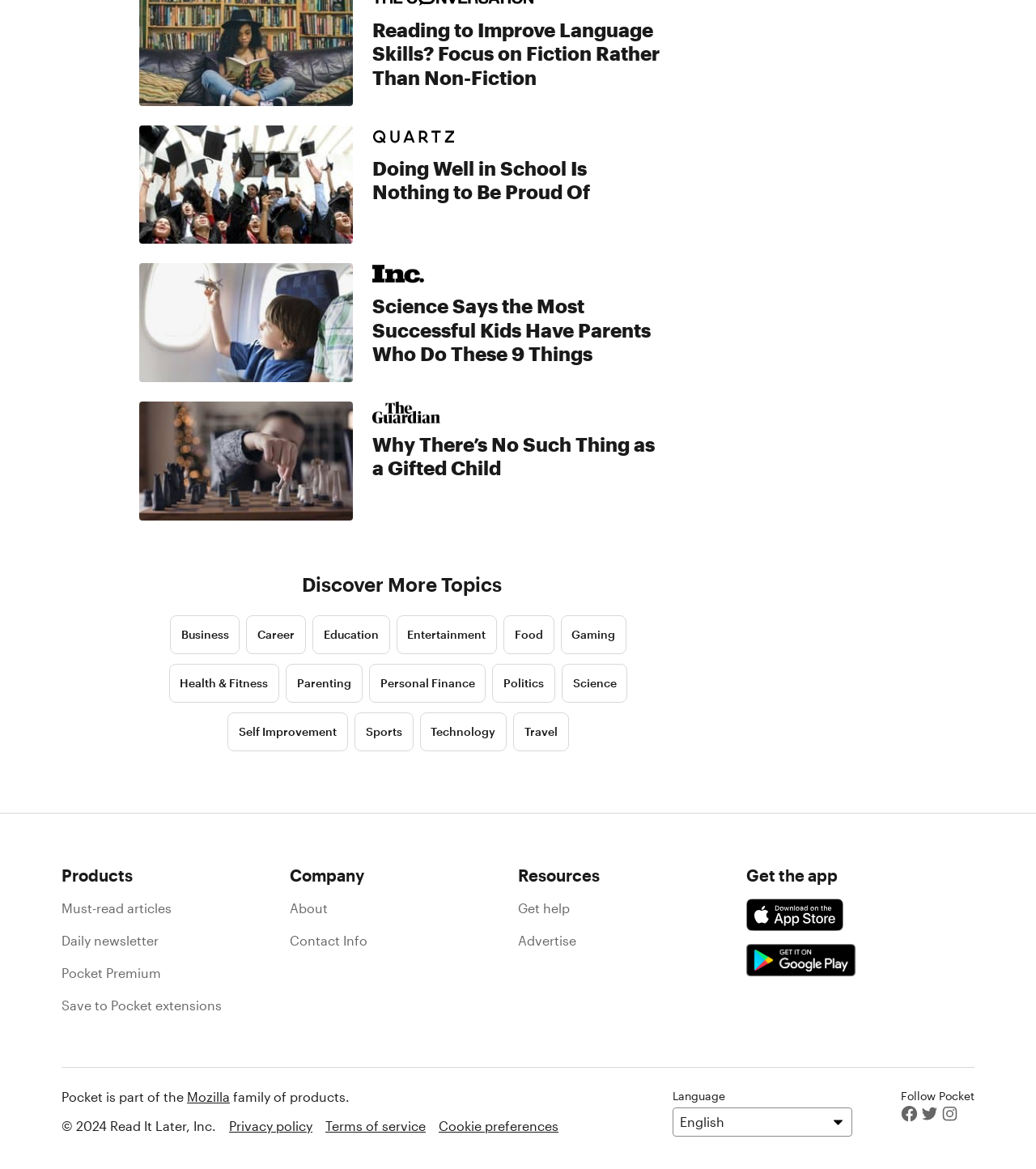Examine the screenshot and answer the question in as much detail as possible: What are the two options to download the app?

The webpage has a section titled 'Get the app' with two links, one to download the app from the Apple App Store and another to download from Google Play.